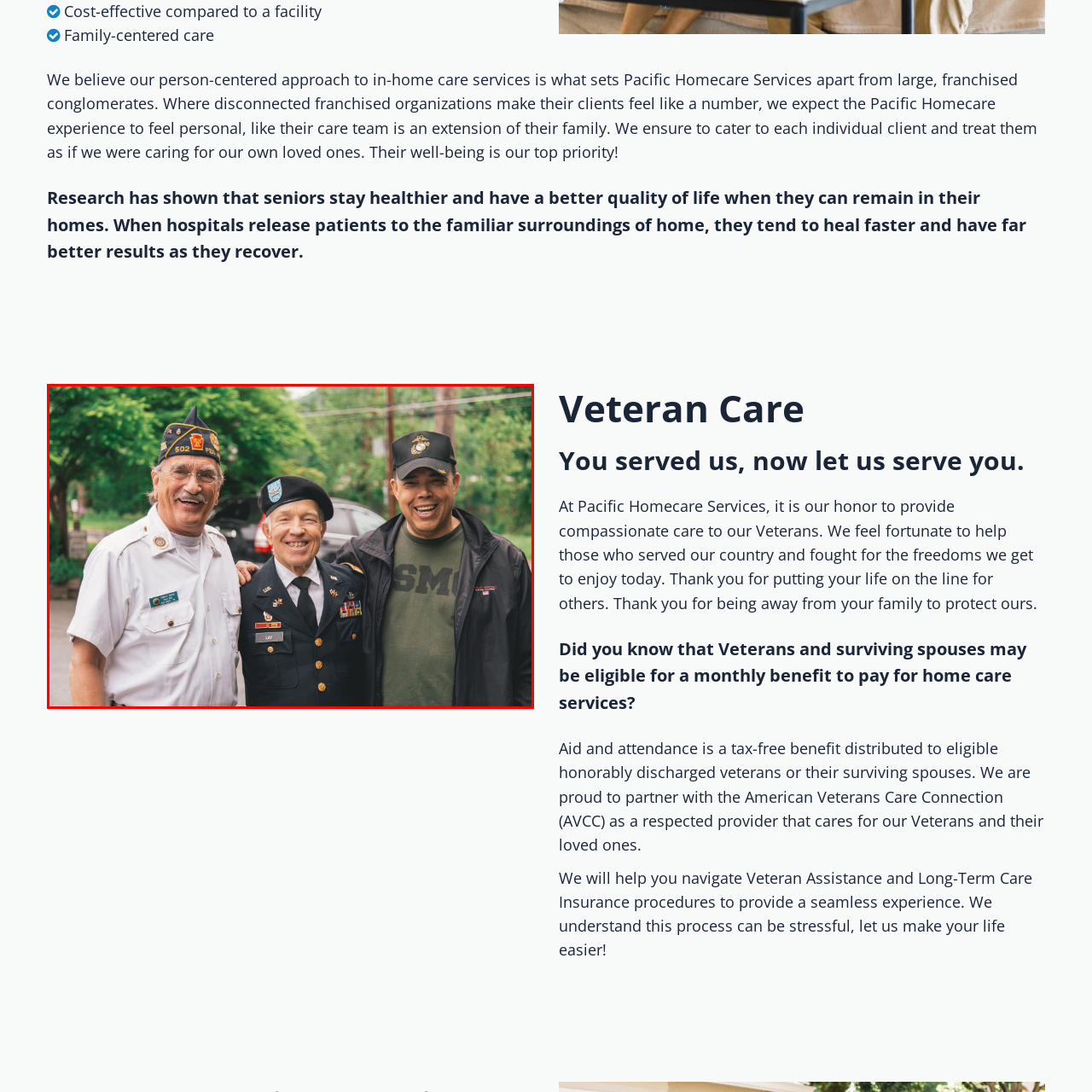Describe extensively the image that is contained within the red box.

The image features three smiling male veterans standing closely together, showcasing camaraderie and pride in their service. They are dressed in military attire and accessories, reflecting their backgrounds and experiences. Each veteran exudes warmth and cheerfulness, standing outdoors with a lush green backdrop of trees symbolizing growth and resilience. 

This photograph resonates with the essence of veteran care, emphasizing the importance of community support and connection. It aligns with the values highlighted by Pacific Homecare Services, which focuses on providing compassionate and personalized care to those who served in the military. The organization expresses gratitude for veterans' sacrifices, reinforcing their commitment to treating every client with respect and dignity.